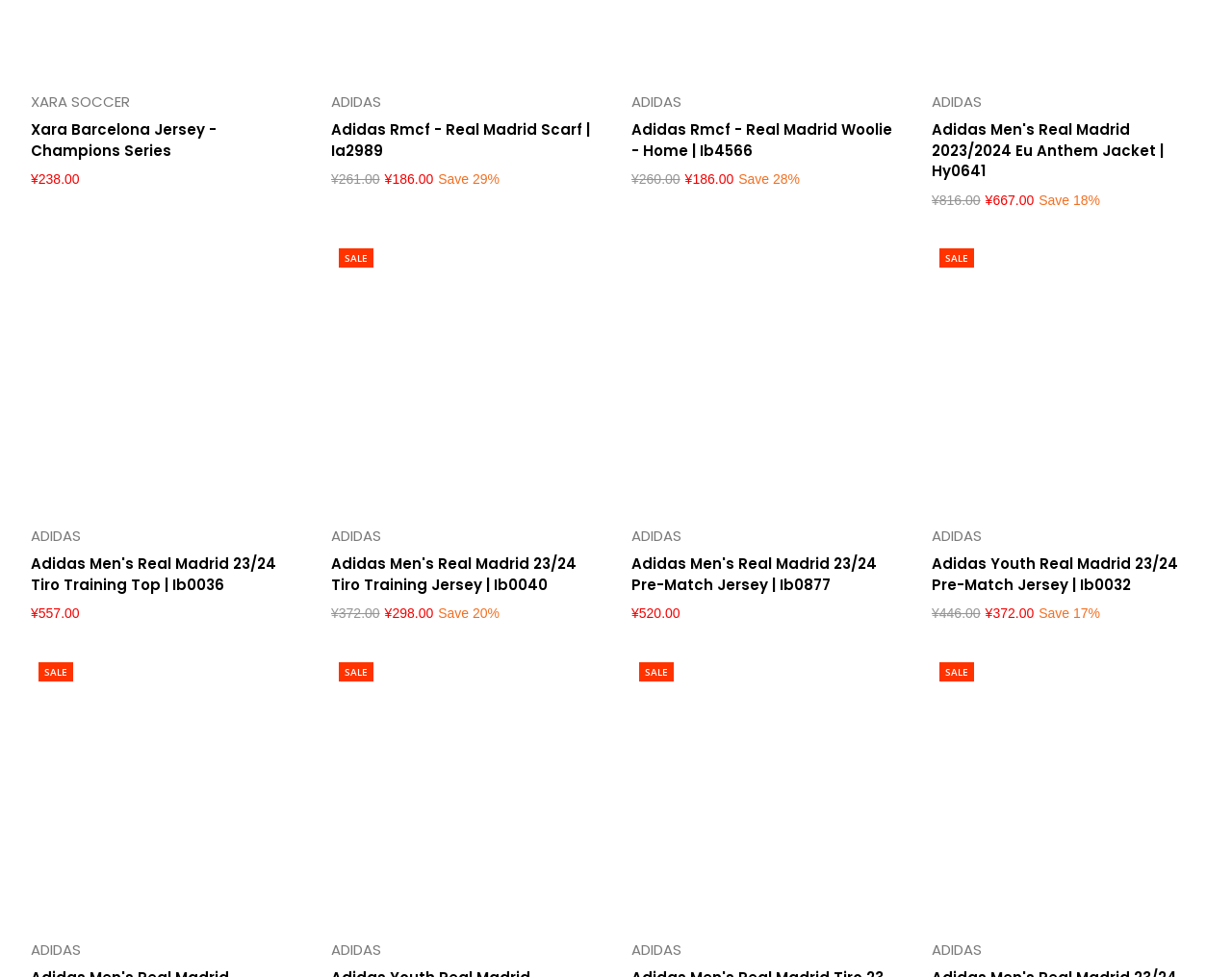How many 'Add to cart' buttons are there on this page?
Look at the image and respond to the question as thoroughly as possible.

I searched for the buttons with the text 'Add to cart' and found 5 of them on this page.